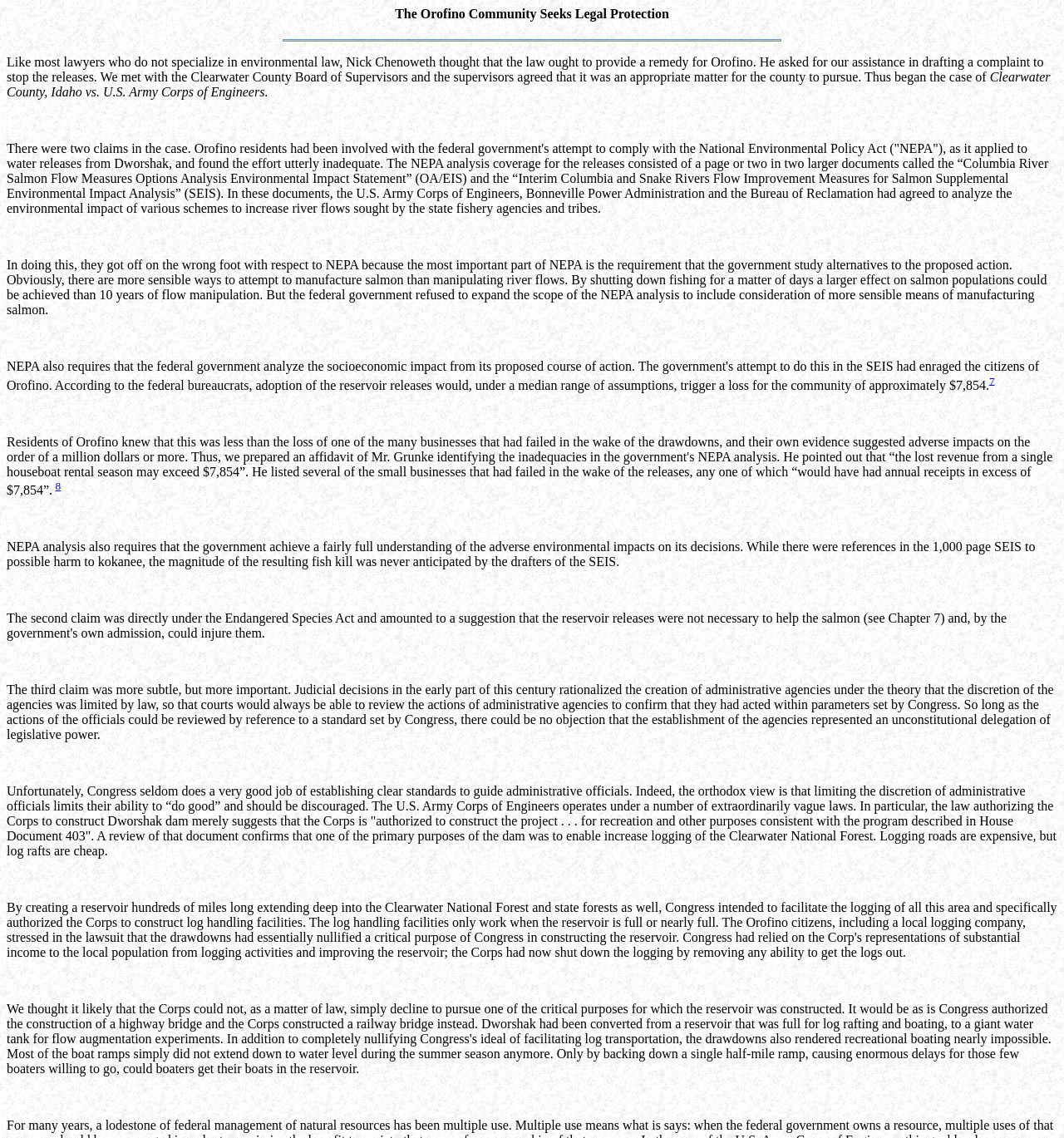Who is involved in the case?
Refer to the image and answer the question using a single word or phrase.

Clearwater County and U.S. Army Corps of Engineers